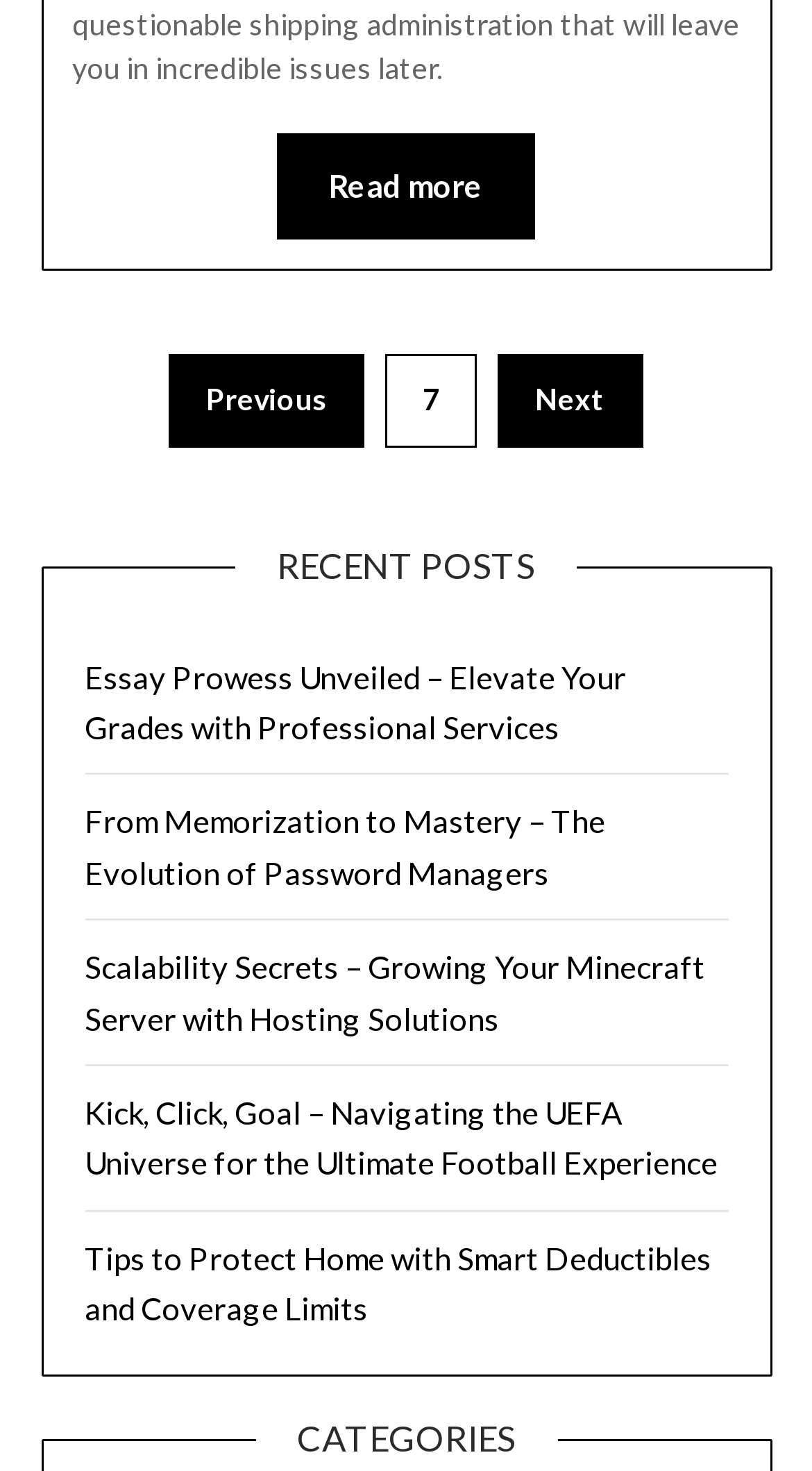Answer succinctly with a single word or phrase:
How many categories are there?

1